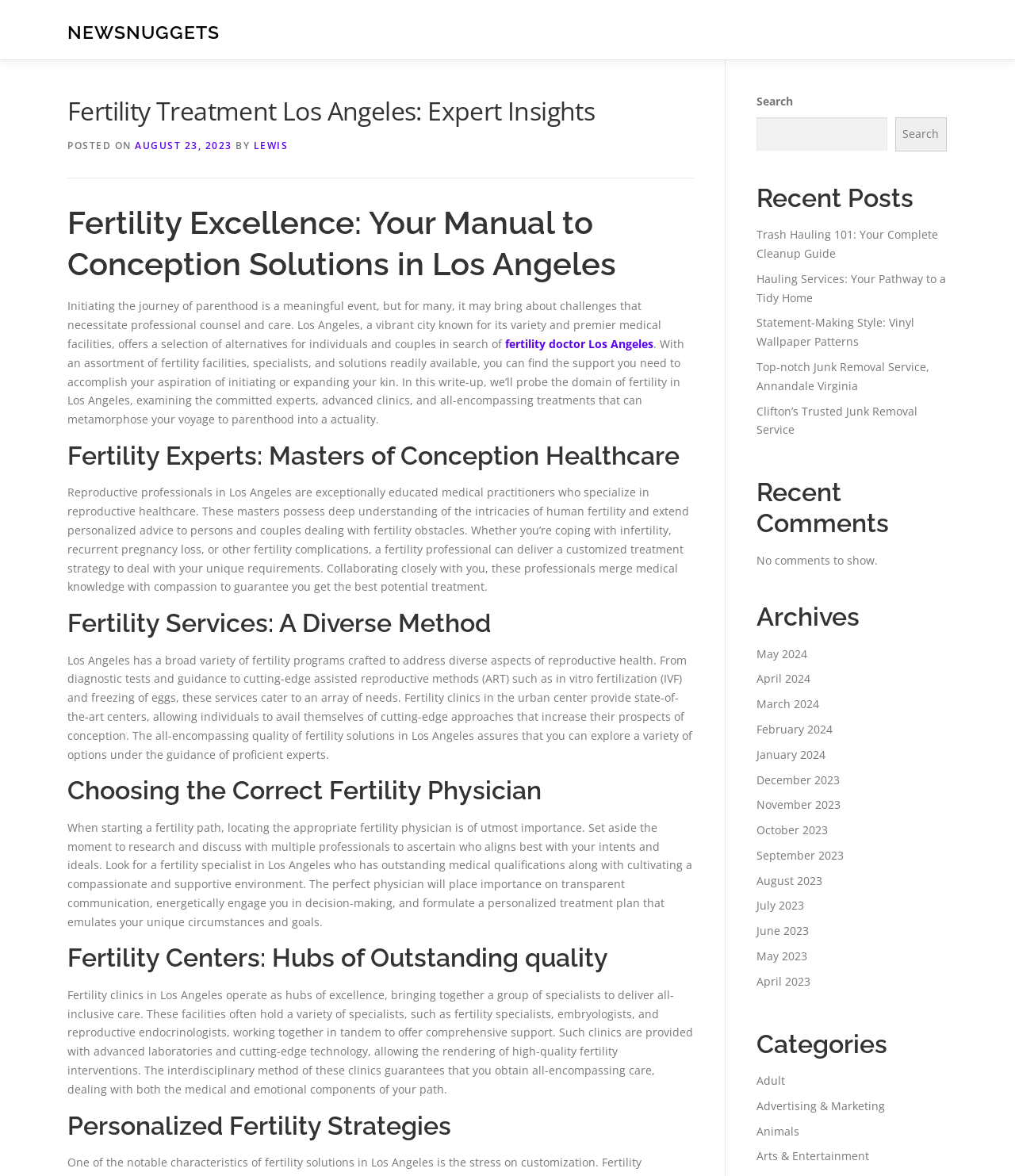Show the bounding box coordinates of the element that should be clicked to complete the task: "Click on the Contact link".

[0.055, 0.0, 0.185, 0.029]